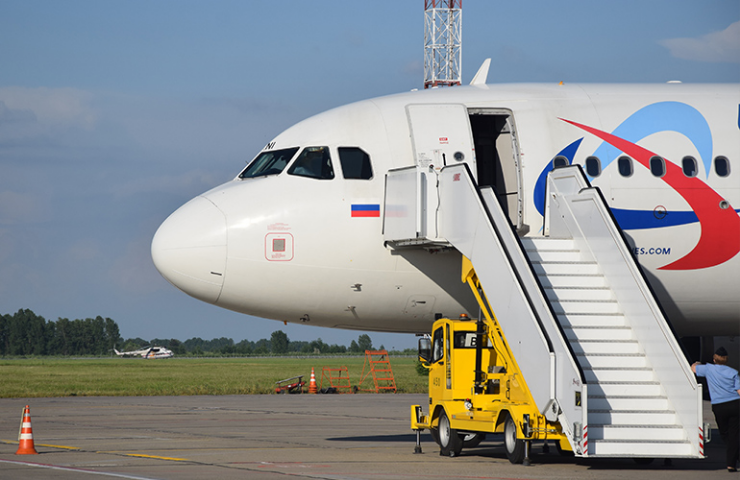What is visible in the background of the image?
We need a detailed and exhaustive answer to the question. Please elaborate.

In the background of the image, I observe the runway, which is a key component of an airport, and it is framed by greenery, indicating that the airport is surrounded by natural scenery or has incorporated landscaping into its design.